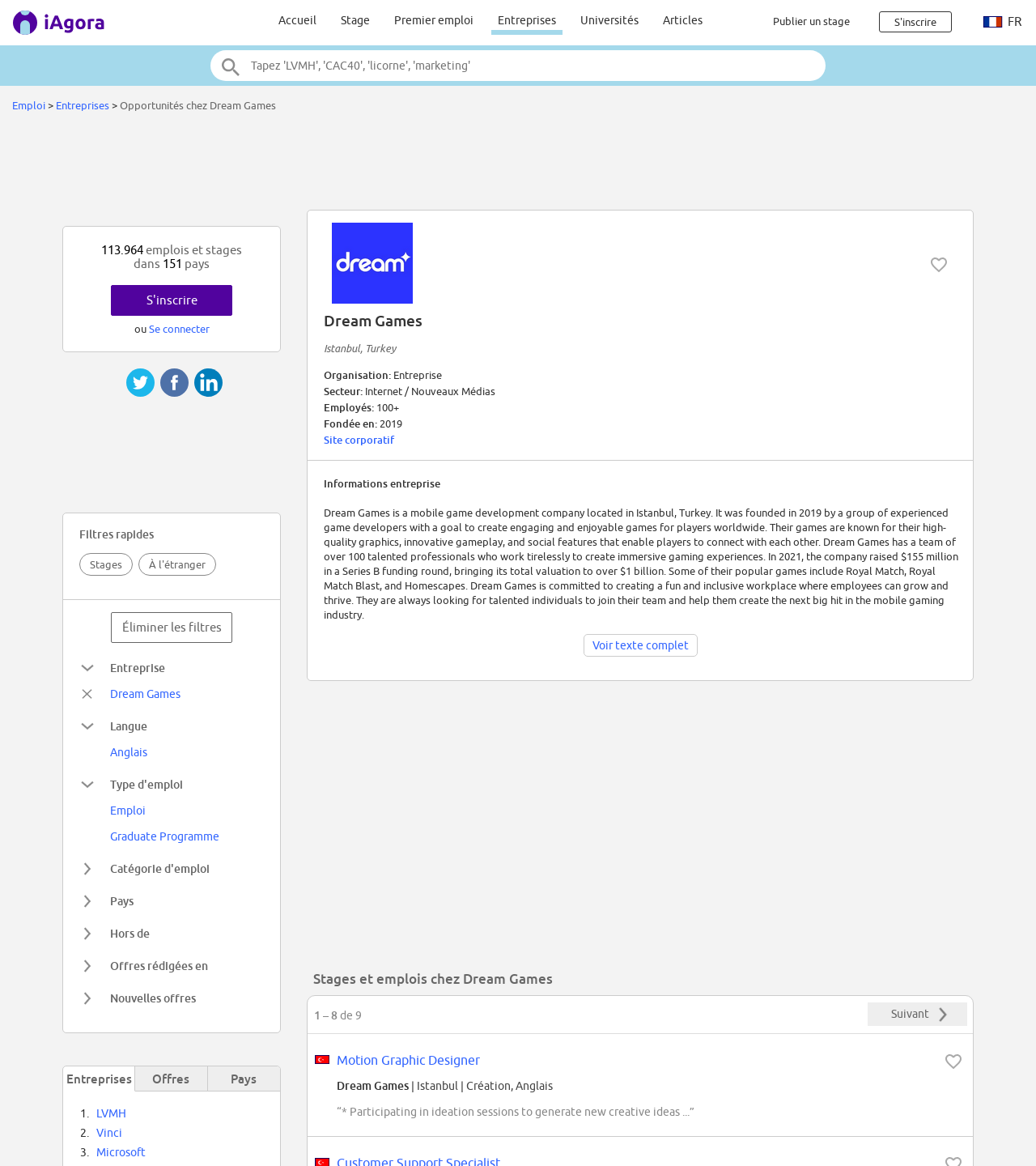Please answer the following question using a single word or phrase: 
How many job postings are available on this page?

9